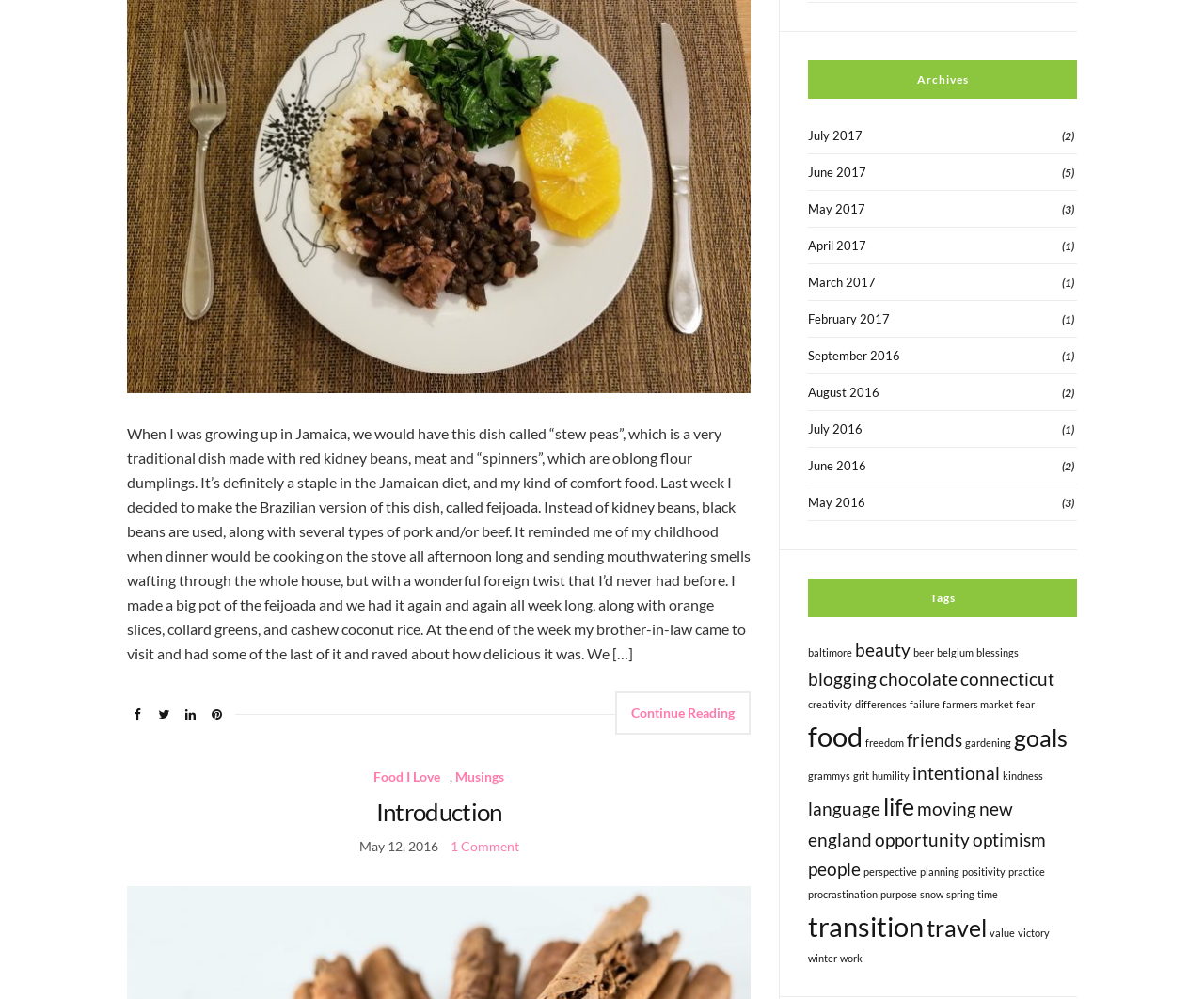Based on the image, provide a detailed and complete answer to the question: 
How many archives are there?

The number of archives can be found by counting the number of link elements under the 'Archives' heading, which are 'July 2017', 'June 2017', ..., 'May 2016'.